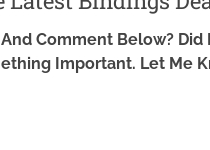Answer the question briefly using a single word or phrase: 
Where can viewers explore various binding options?

Amazon